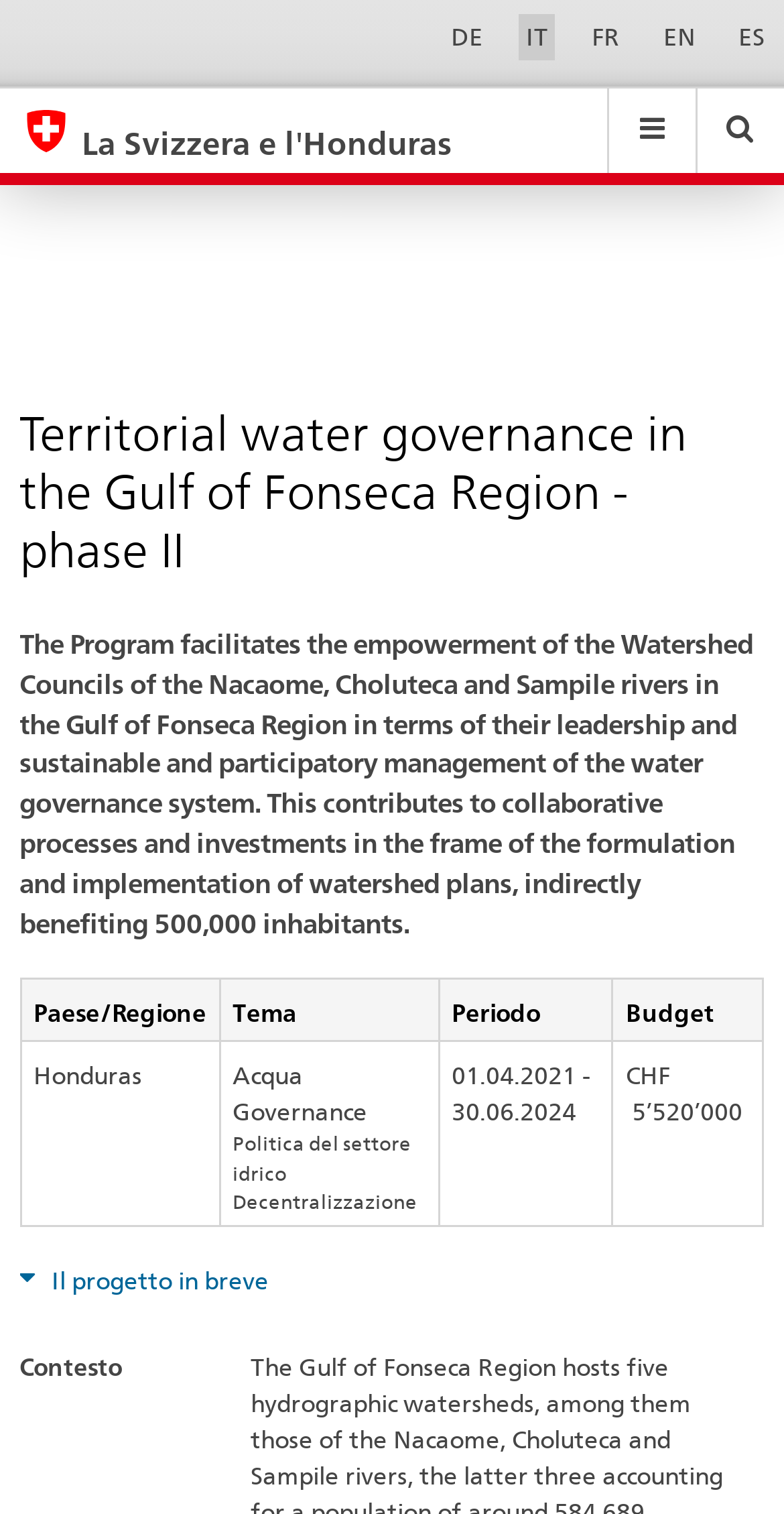What is the budget for the project?
From the screenshot, supply a one-word or short-phrase answer.

CHF 5’520’000